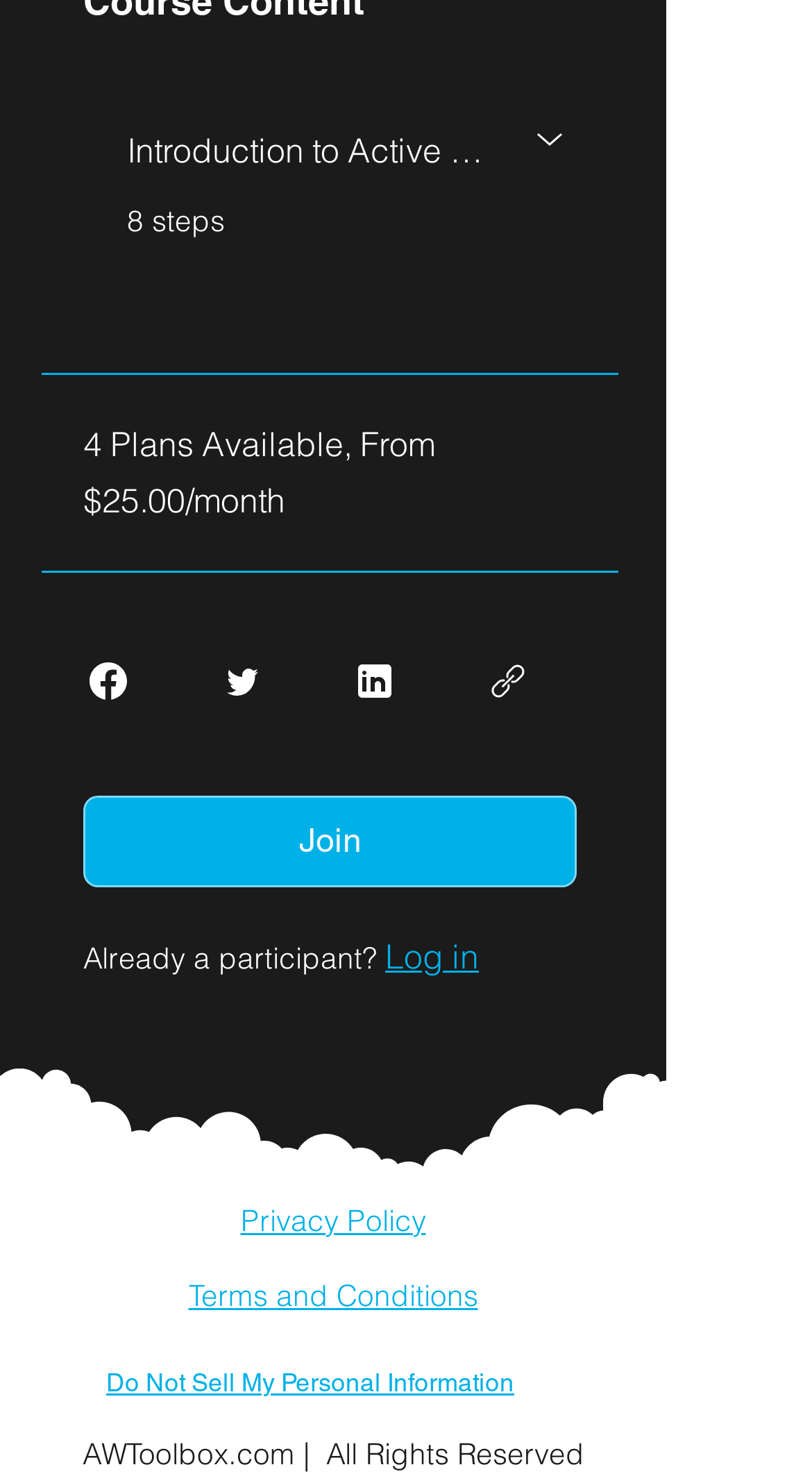Please determine the bounding box coordinates of the element to click in order to execute the following instruction: "Expand the introduction to Active Workspace Installation". The coordinates should be four float numbers between 0 and 1, specified as [left, top, right, bottom].

[0.156, 0.083, 0.656, 0.166]